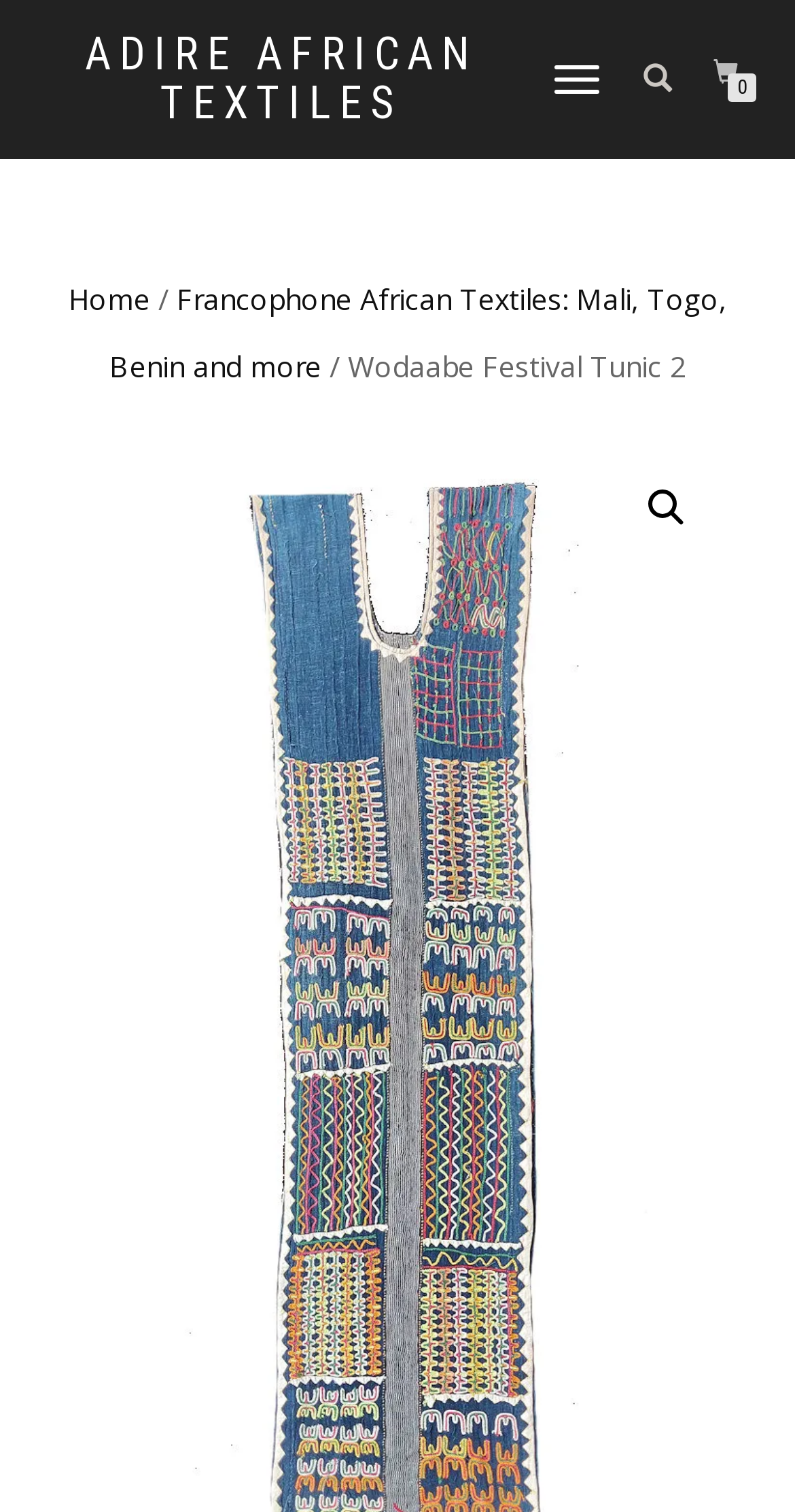Provide an in-depth caption for the elements present on the webpage.

The webpage appears to be a product page for a traditional African textile, specifically a men's festival dance tunic from the Wodaabe Fulani people of Niger, circa 1960-1970. 

At the top of the page, there is a navigation bar with a breadcrumb trail, which includes links to the homepage and a category page for Francophone African Textiles. 

Below the navigation bar, there is a prominent link to the website's main page, "ADIRE AFRICAN TEXTILES", accompanied by a toggle navigation button on the right side. 

On the top-right corner, there is a search icon, represented by a magnifying glass emoji. 

The main content of the page is dominated by a large image, which takes up most of the page's width and height. The image is likely a high-quality photo of the festival tunic, showcasing its intricate designs and patterns. 

At the bottom of the page, there is another link, which may lead to more information about the product or the website.